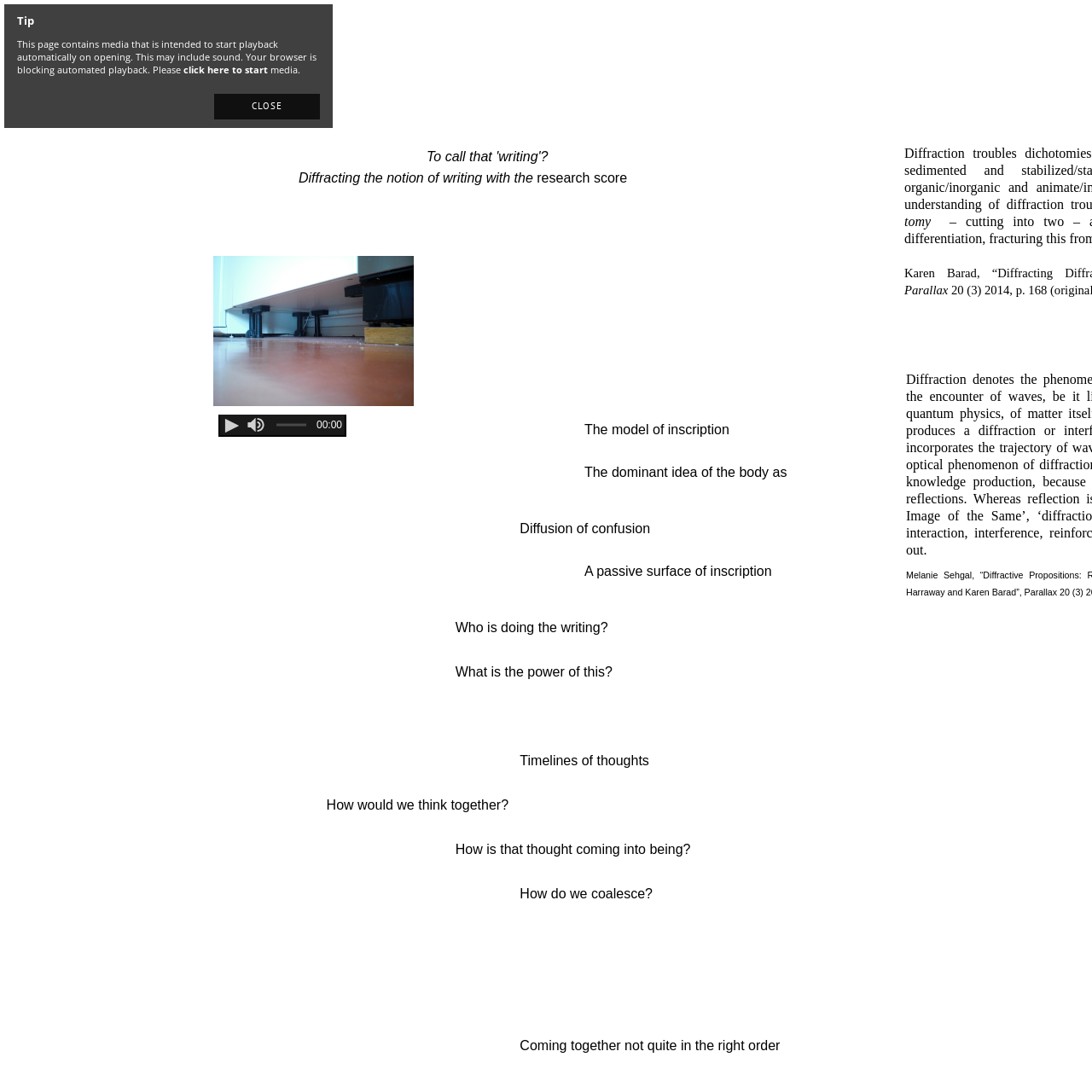Focus on the section within the red boundary and provide a detailed description.

The image presents a simple silhouette or graphical representation that may serve as an icon or illustrative element in the context of the webpage titled "To call that 'writing'? by Joa Hug." Positioned within a media player interface, this imagery likely complements the discussion around themes of writing and inscription highlighted throughout the content. The context of the surrounding media suggests that it relates to concepts of communication and expression, inviting viewers to engage with the text and audio materials related to these topics.